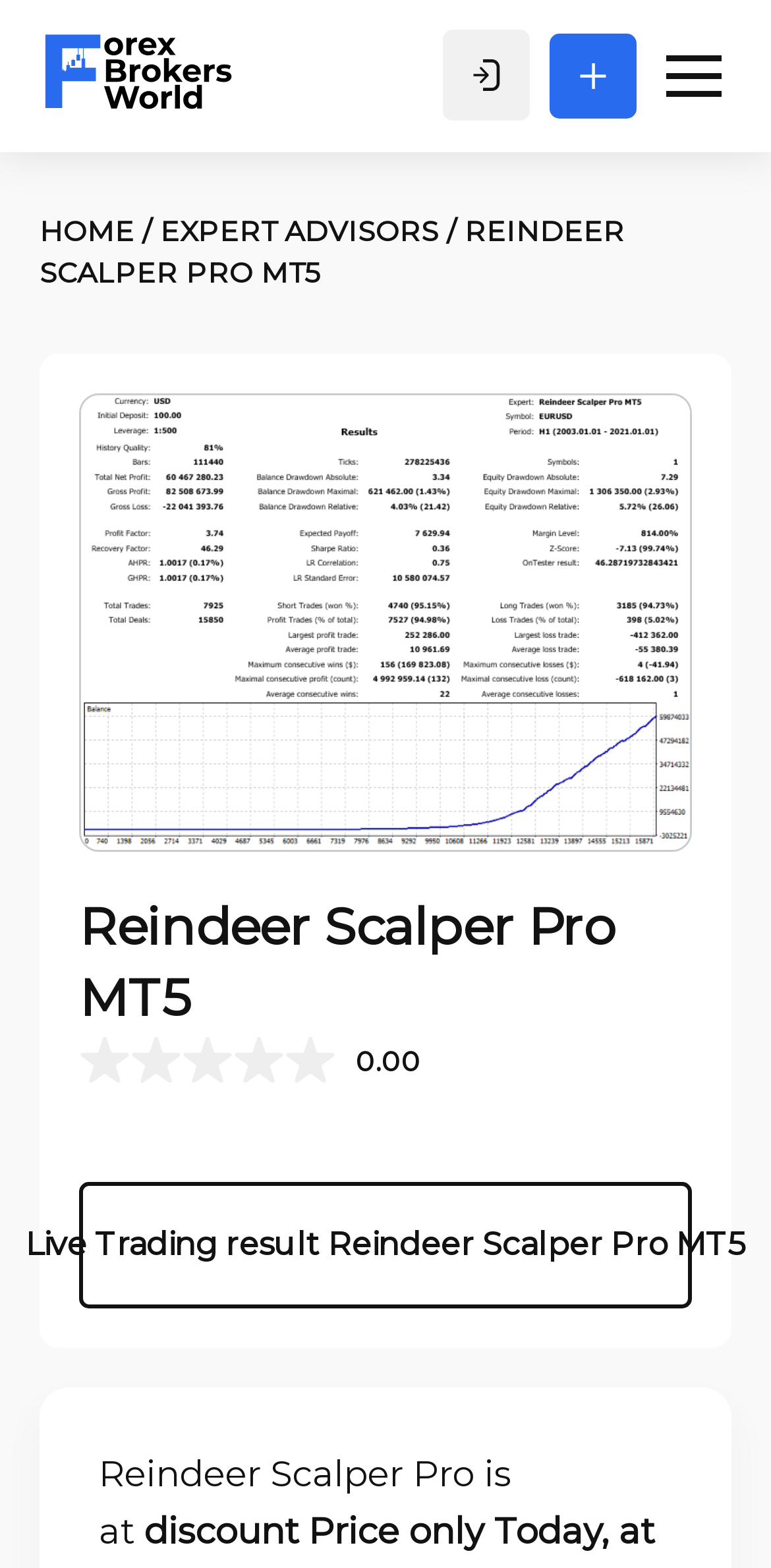Give an in-depth explanation of the webpage layout and content.

The webpage is about Reindeer Scalper Pro, a trading robot for EURUSD. At the top, there are two links on the left and right sides, respectively. Below them, there is a navigation menu with three links: "HOME", "EXPERT ADVISORS", and a separator in between. The title "REINDEER SCALPER PRO MT5" is displayed prominently above the main content.

In the main content area, there is a heading "Reindeer Scalper Pro MT5" followed by a text "Reindeer Scalper Pro is at" and then a non-breaking space character. Below this, there is a link to "Live Trading result Reindeer Scalper Pro MT5". On the right side of the main content area, there is a text "0.00" displayed.

The webpage appears to be promoting Reindeer Scalper Pro, highlighting its discounted price, and providing access to live trading results.